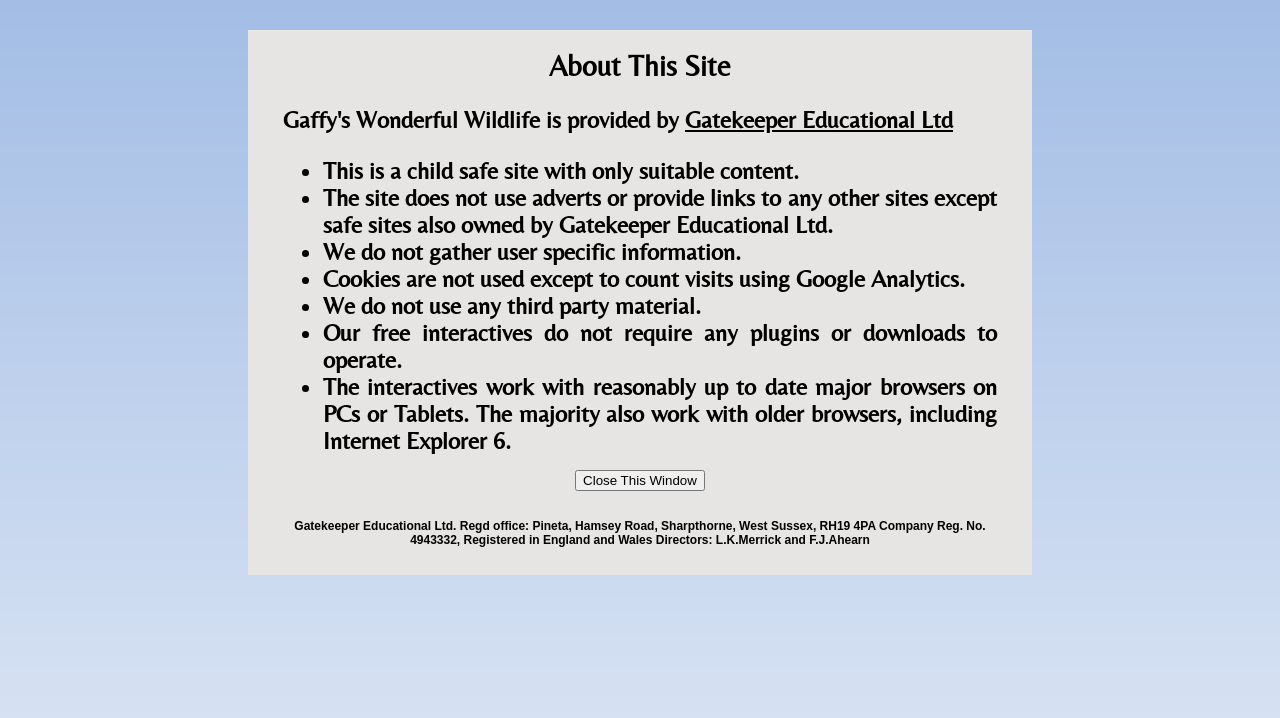What kind of information does the website collect?
Can you offer a detailed and complete answer to this question?

According to the webpage, the website does not gather user specific information, and only uses cookies to count visits using Google Analytics.